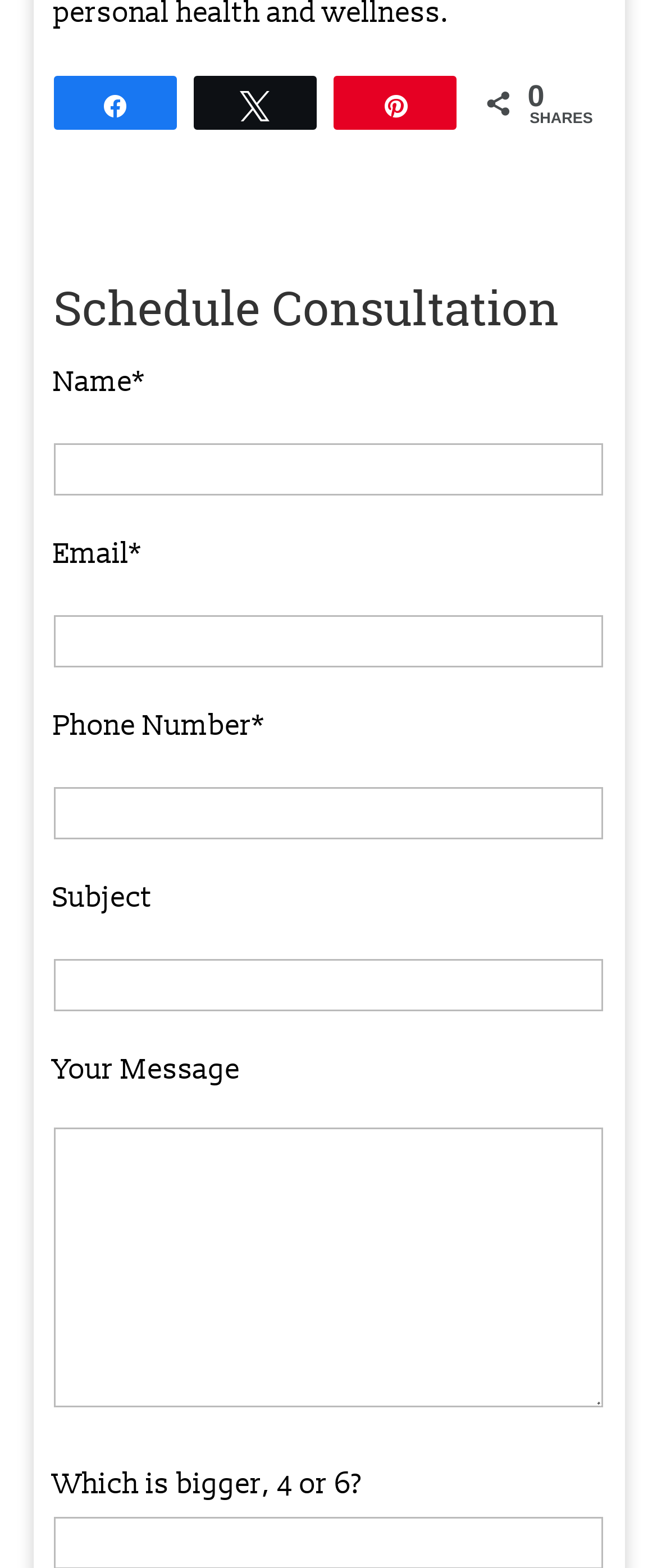What social media platforms are available for sharing?
Using the image as a reference, answer with just one word or a short phrase.

K, Twitter, Pinterest